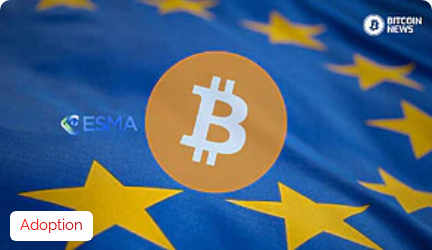What is the name of the regulatory authority featured in the top left of the image?
Provide a thorough and detailed answer to the question.

The question asks about the name of the regulatory authority featured in the top left of the image. According to the caption, the logo of ESMA (European Securities and Markets Authority) appears in the top left, indicating a regulatory context.